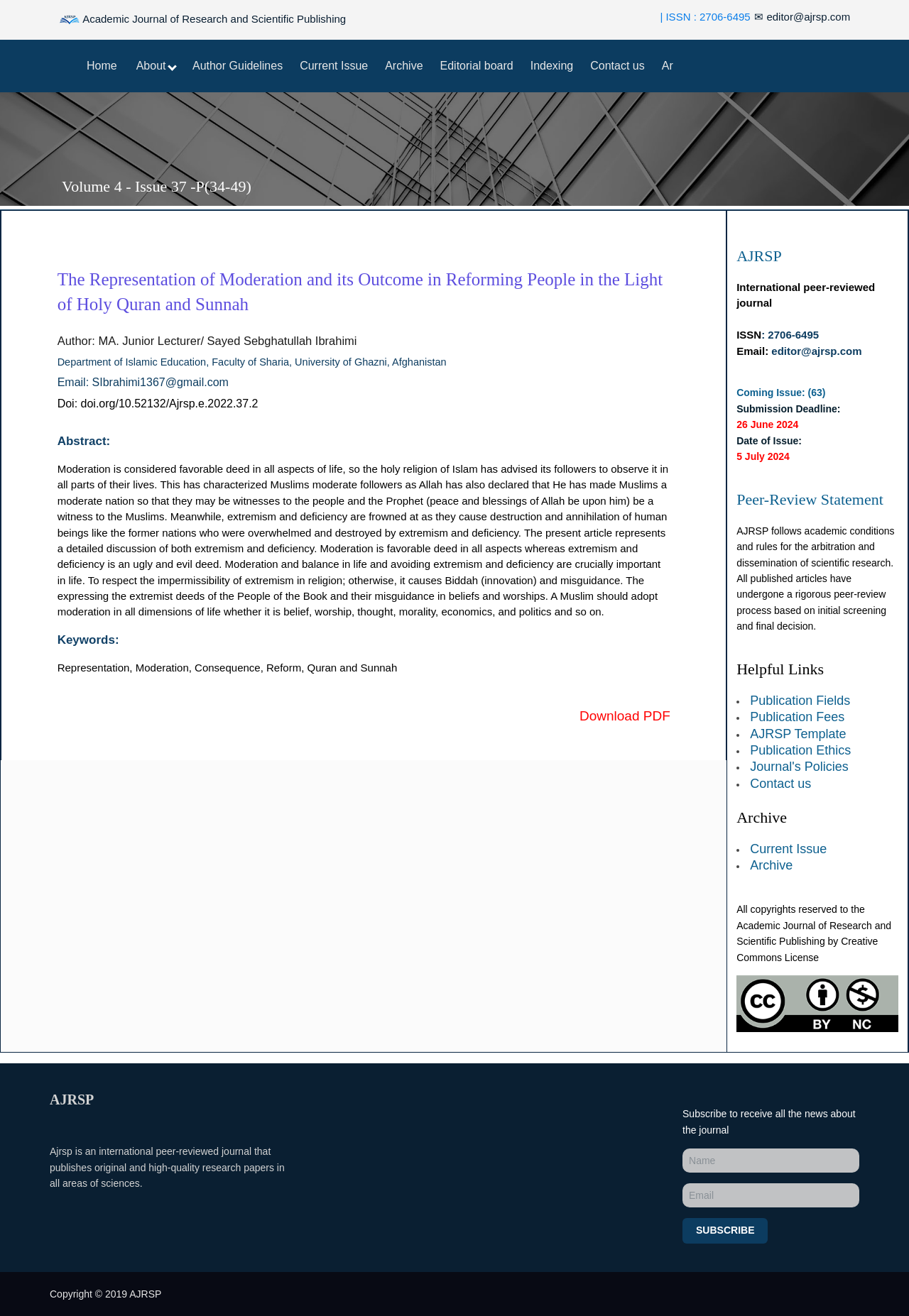Identify and provide the bounding box coordinates of the UI element described: "Archive". The coordinates should be formatted as [left, top, right, bottom], with each number being a float between 0 and 1.

[0.825, 0.652, 0.872, 0.663]